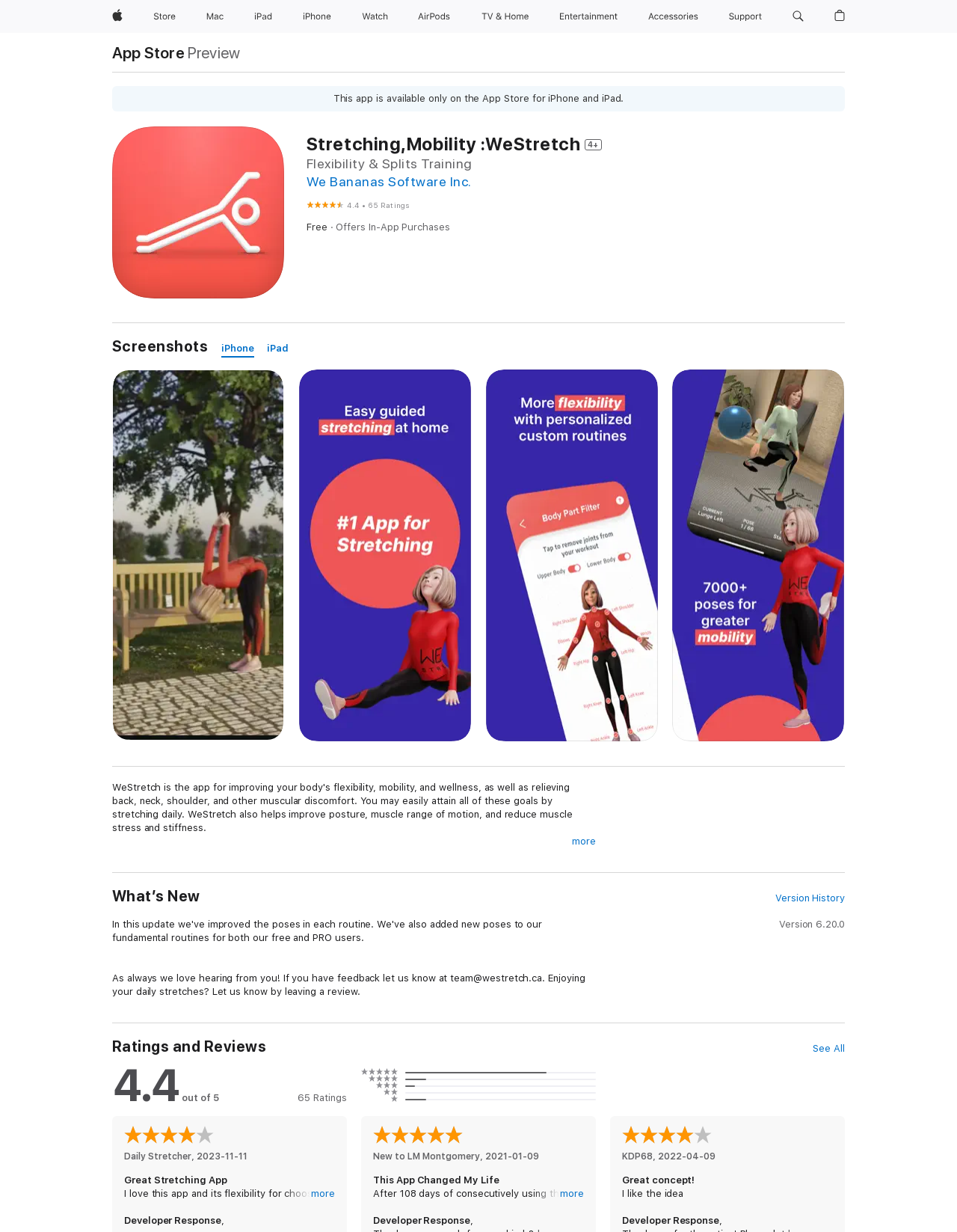Please determine the bounding box coordinates of the area that needs to be clicked to complete this task: 'Click Apple'. The coordinates must be four float numbers between 0 and 1, formatted as [left, top, right, bottom].

[0.111, 0.0, 0.134, 0.027]